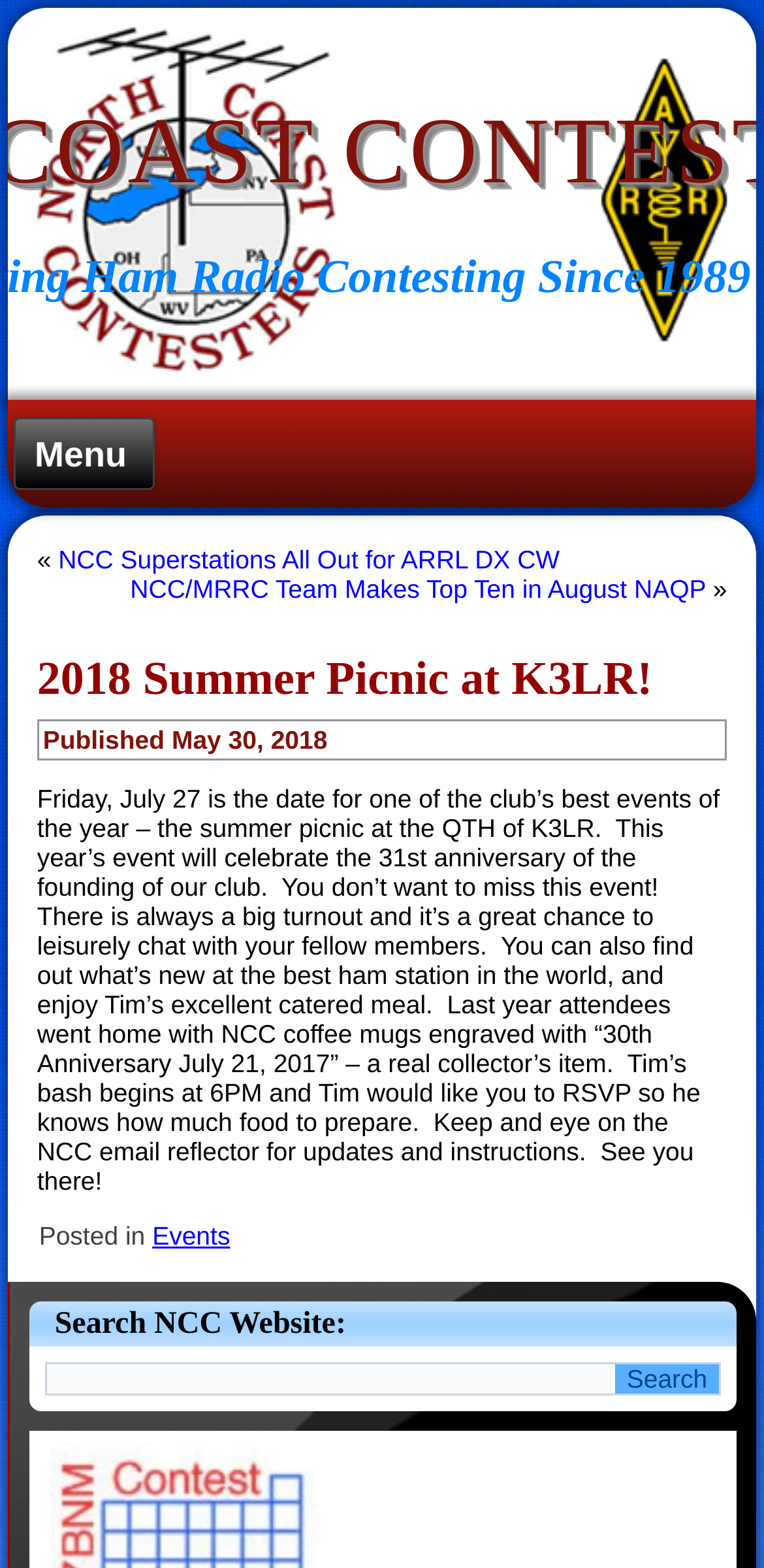What time does the picnic start?
Refer to the image and give a detailed answer to the question.

I found the answer by looking at the article section of the webpage, where it says 'Tim’s bash begins at 6PM and Tim would like you to RSVP so he knows how much food to prepare.'